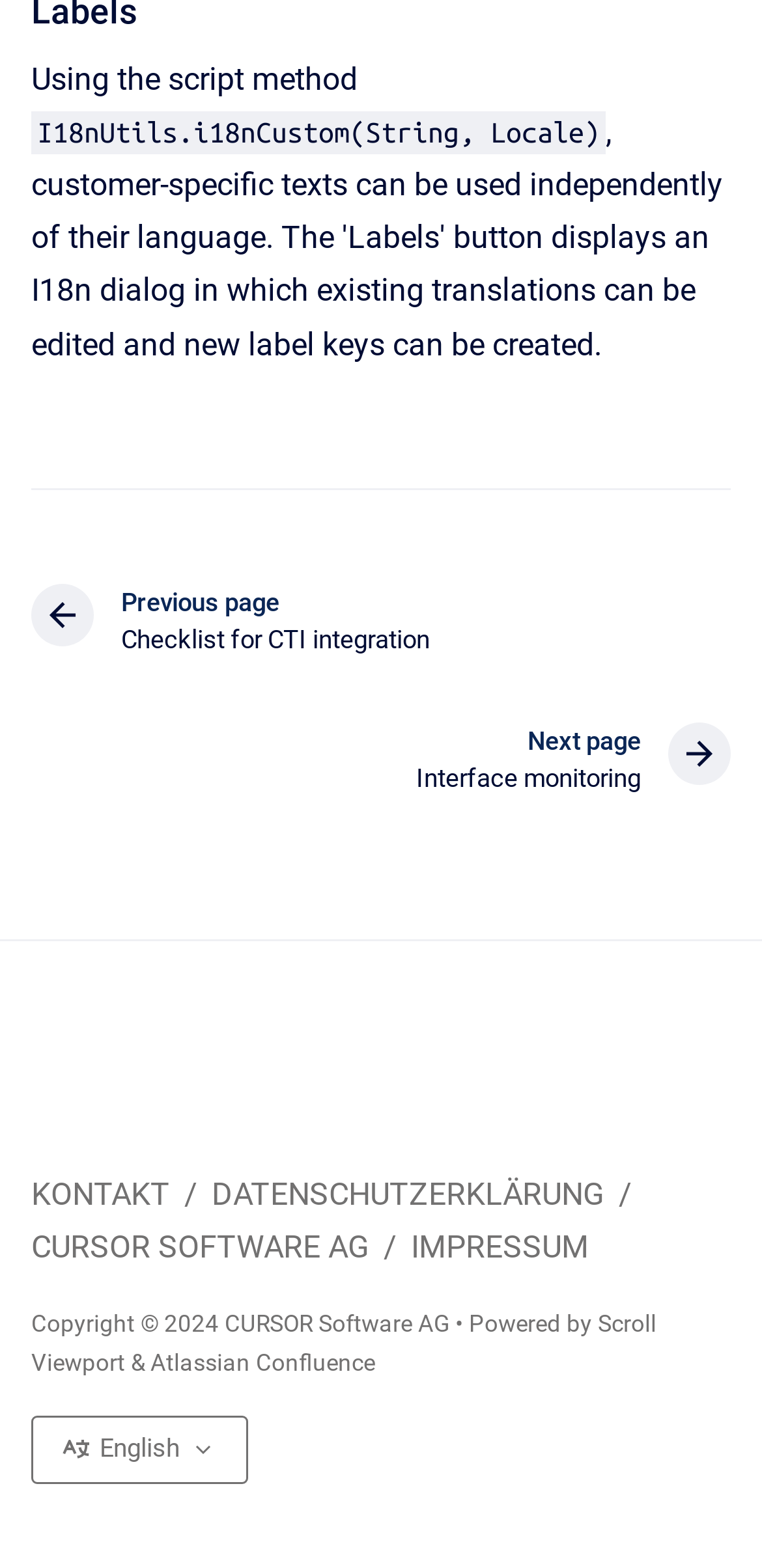Highlight the bounding box coordinates of the element you need to click to perform the following instruction: "View Impressum."

[0.539, 0.783, 0.773, 0.807]